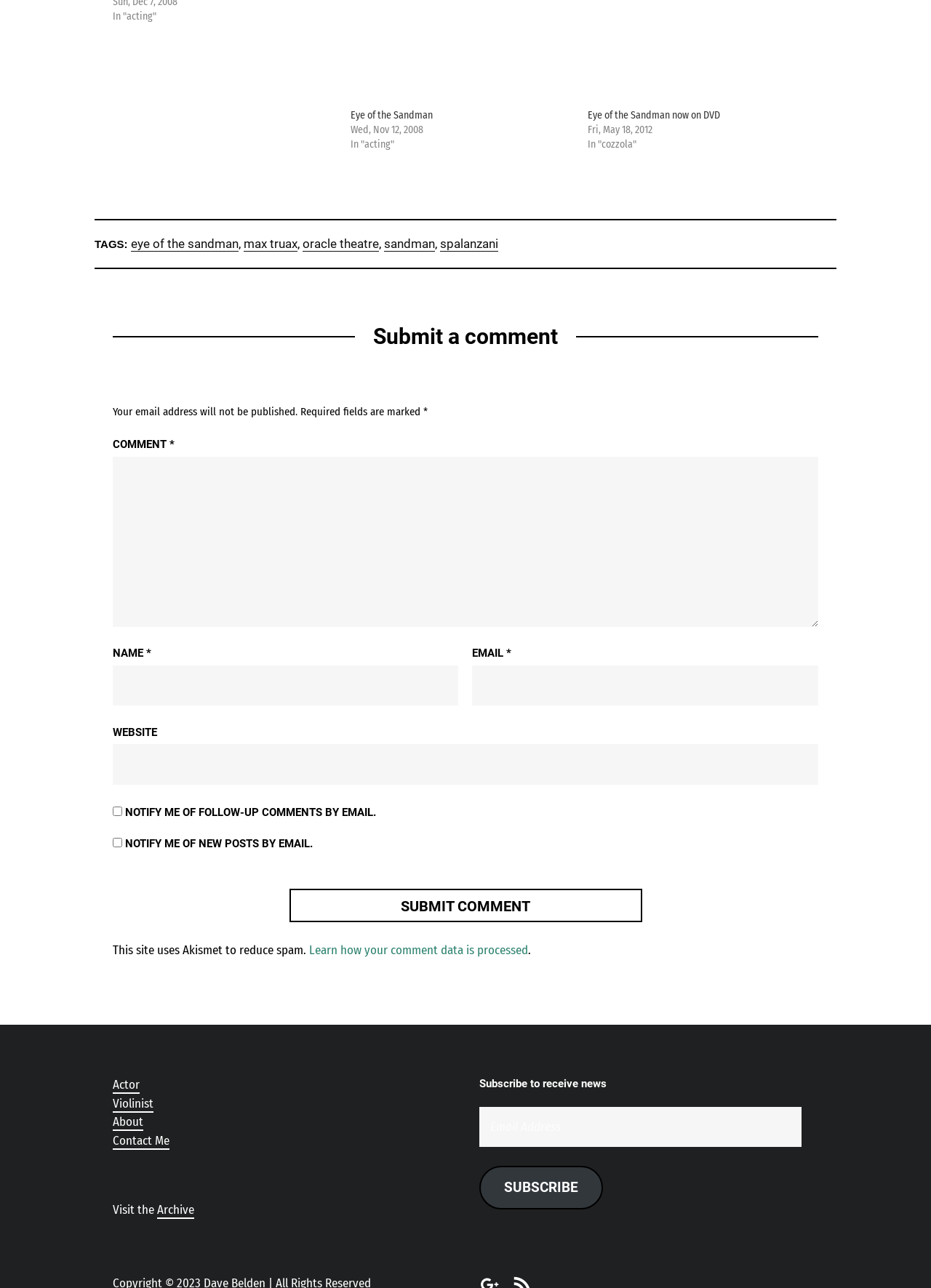What is the title of the first heading?
Please describe in detail the information shown in the image to answer the question.

The first heading is 'Eye of the Sandman' which is a link and has a bounding box coordinate of [0.376, 0.084, 0.465, 0.094].